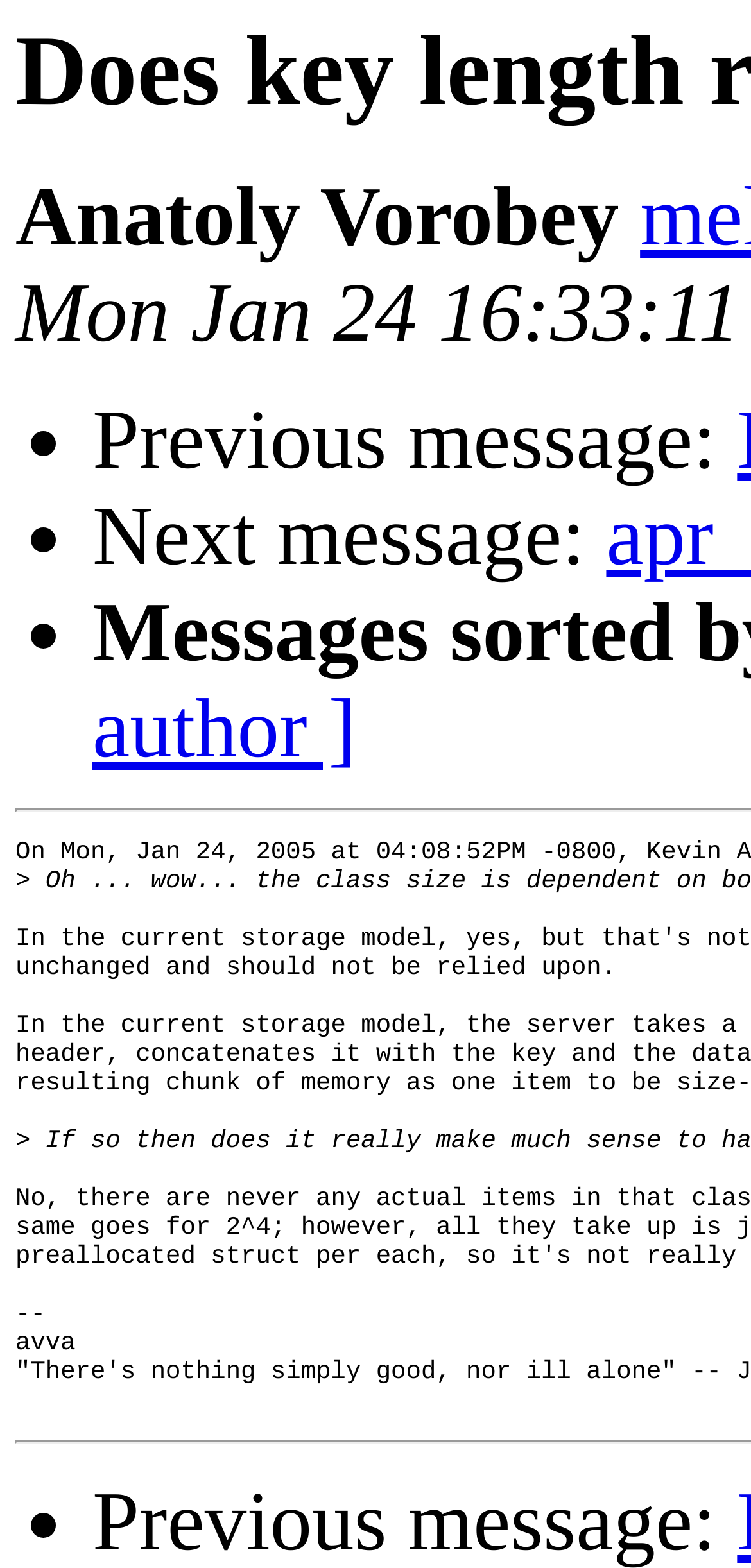Can you extract the primary headline text from the webpage?

Does key length require storage?